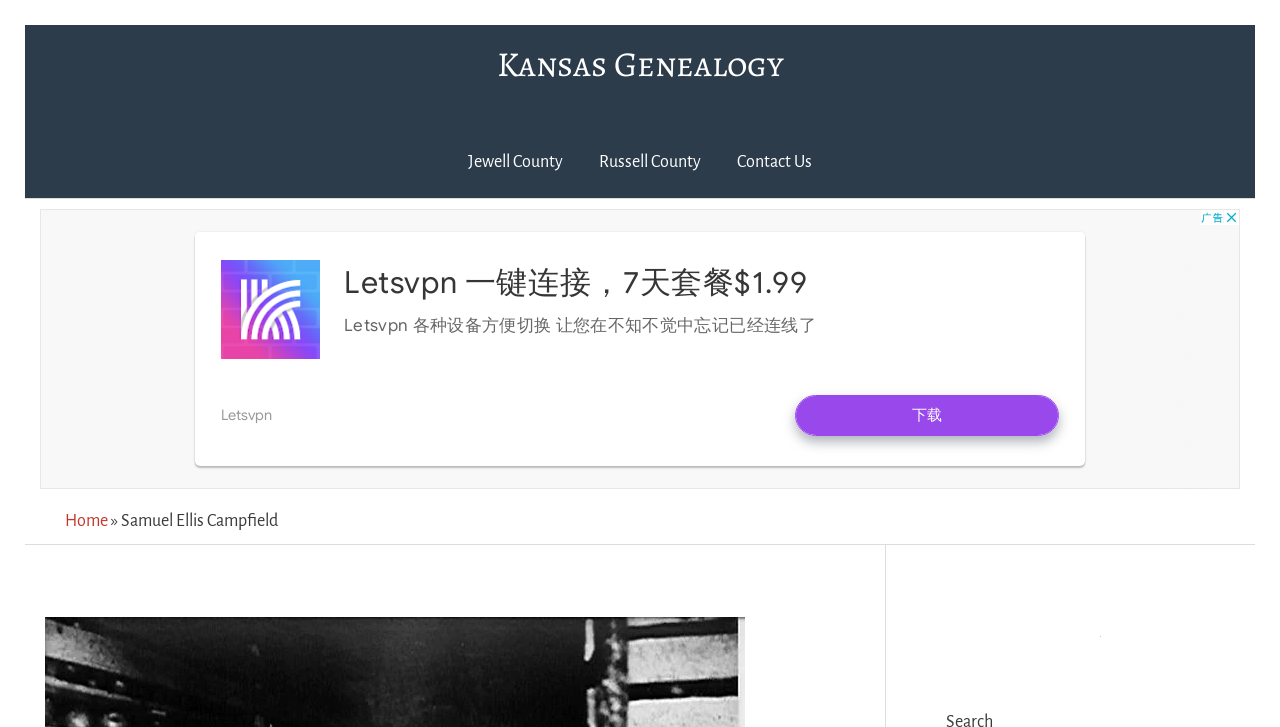How many links are in the site navigation section?
Using the image, provide a concise answer in one word or a short phrase.

3